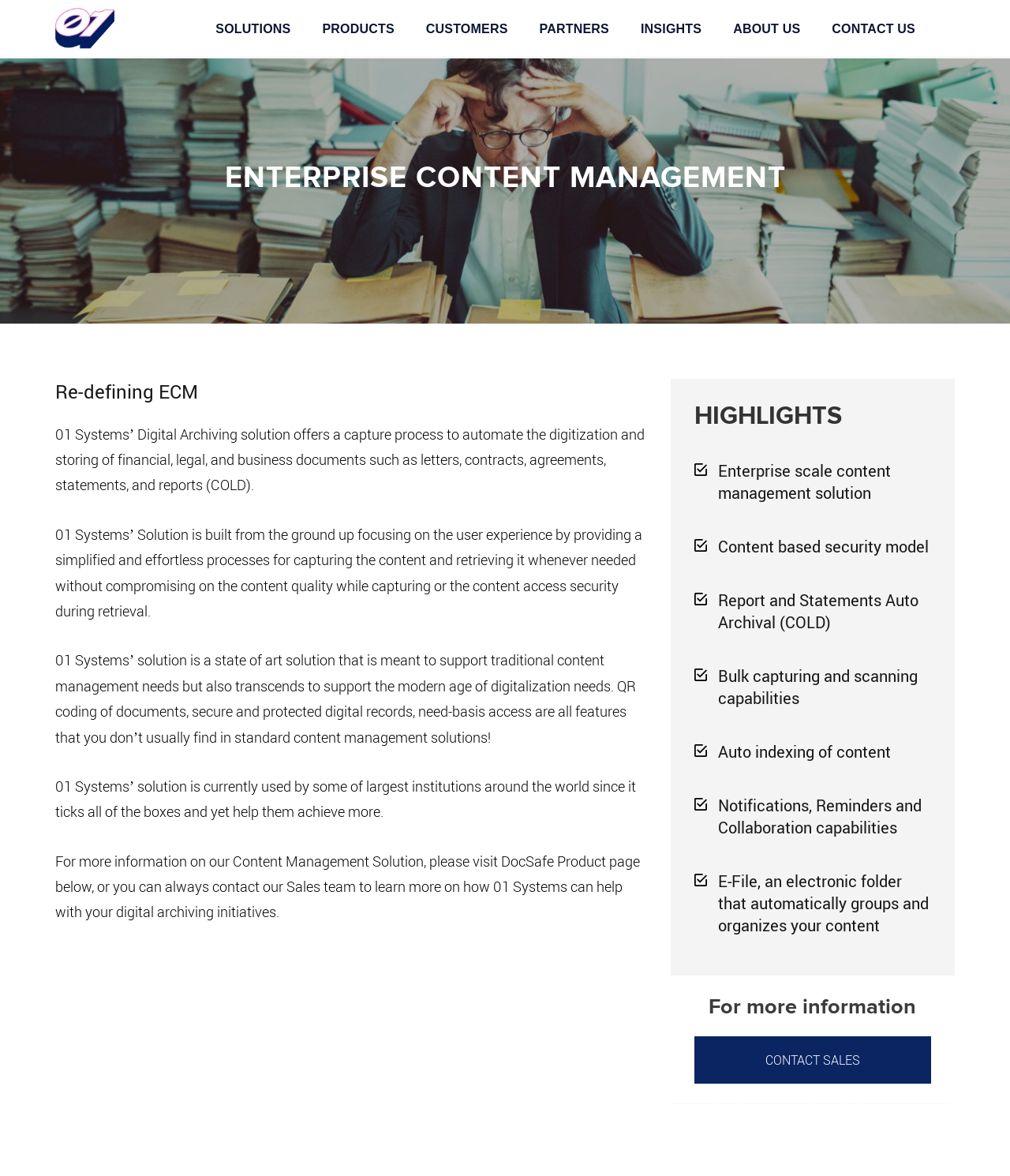How can users contact the company?
Refer to the screenshot and answer in one word or phrase.

Contact Sales